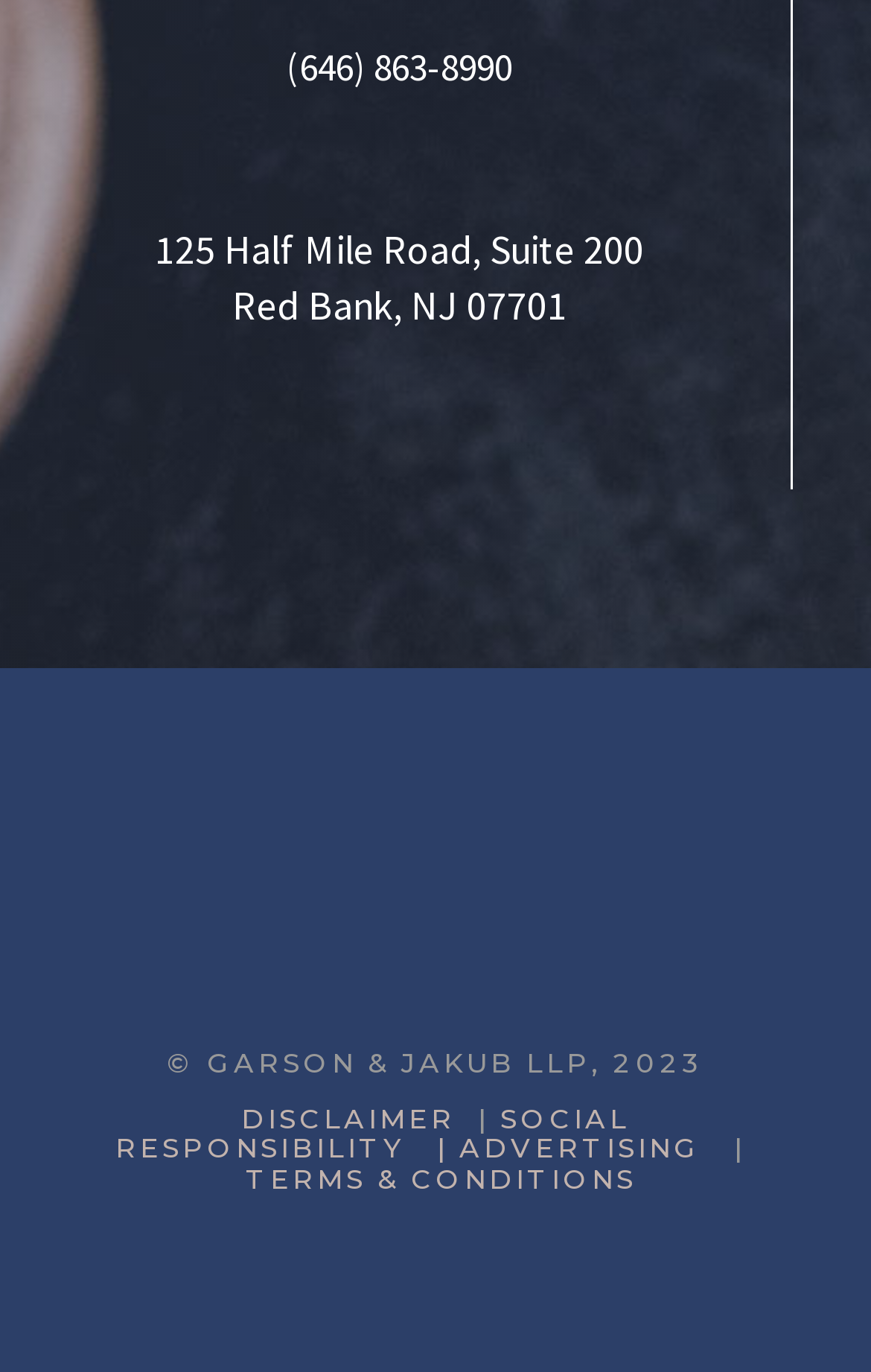Find the bounding box of the element with the following description: "TERMS & CONDITIONS". The coordinates must be four float numbers between 0 and 1, formatted as [left, top, right, bottom].

[0.282, 0.846, 0.731, 0.871]